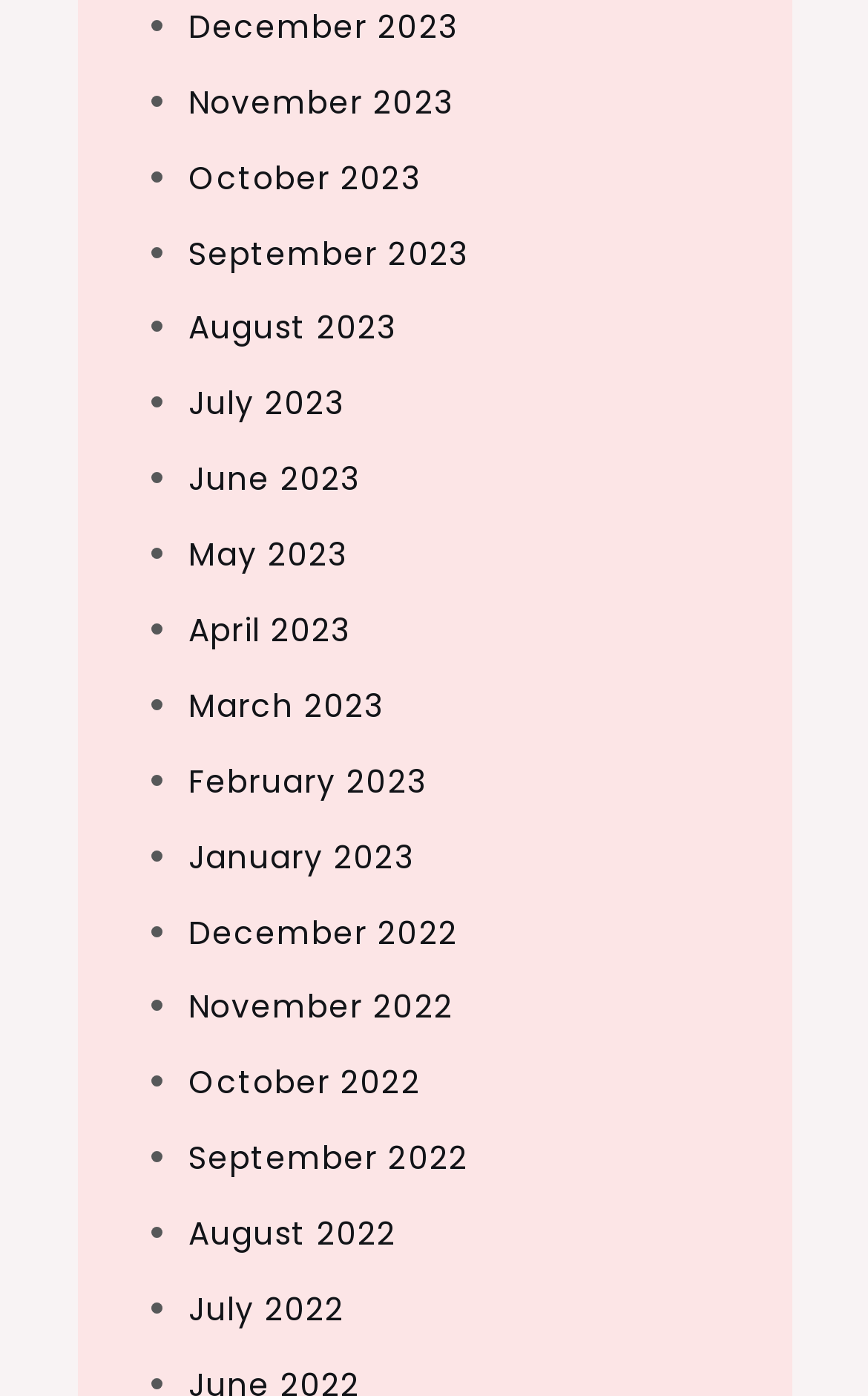How many links are on the webpage?
From the screenshot, provide a brief answer in one word or phrase.

24